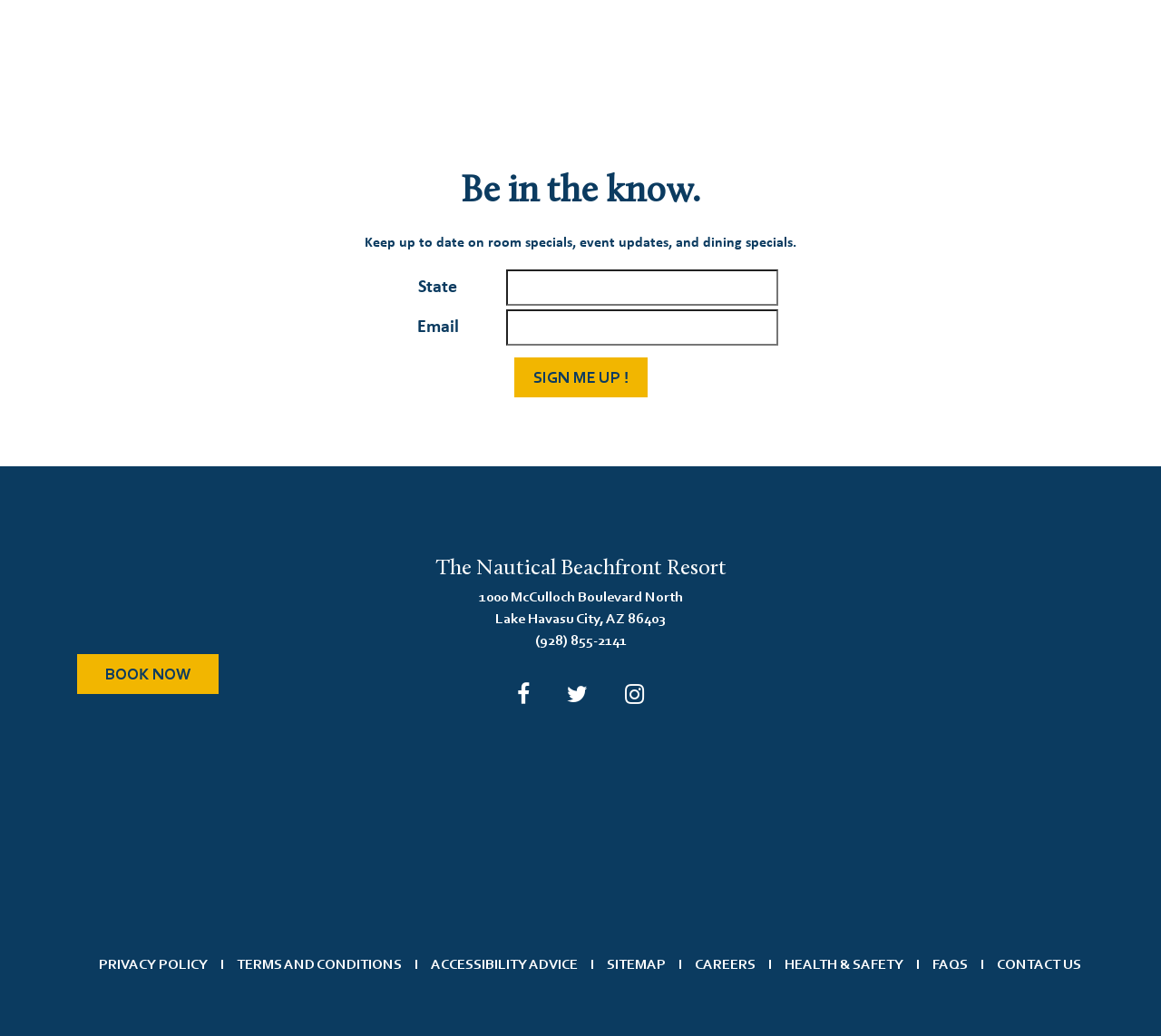Highlight the bounding box coordinates of the element you need to click to perform the following instruction: "View privacy policy."

[0.085, 0.919, 0.204, 0.942]